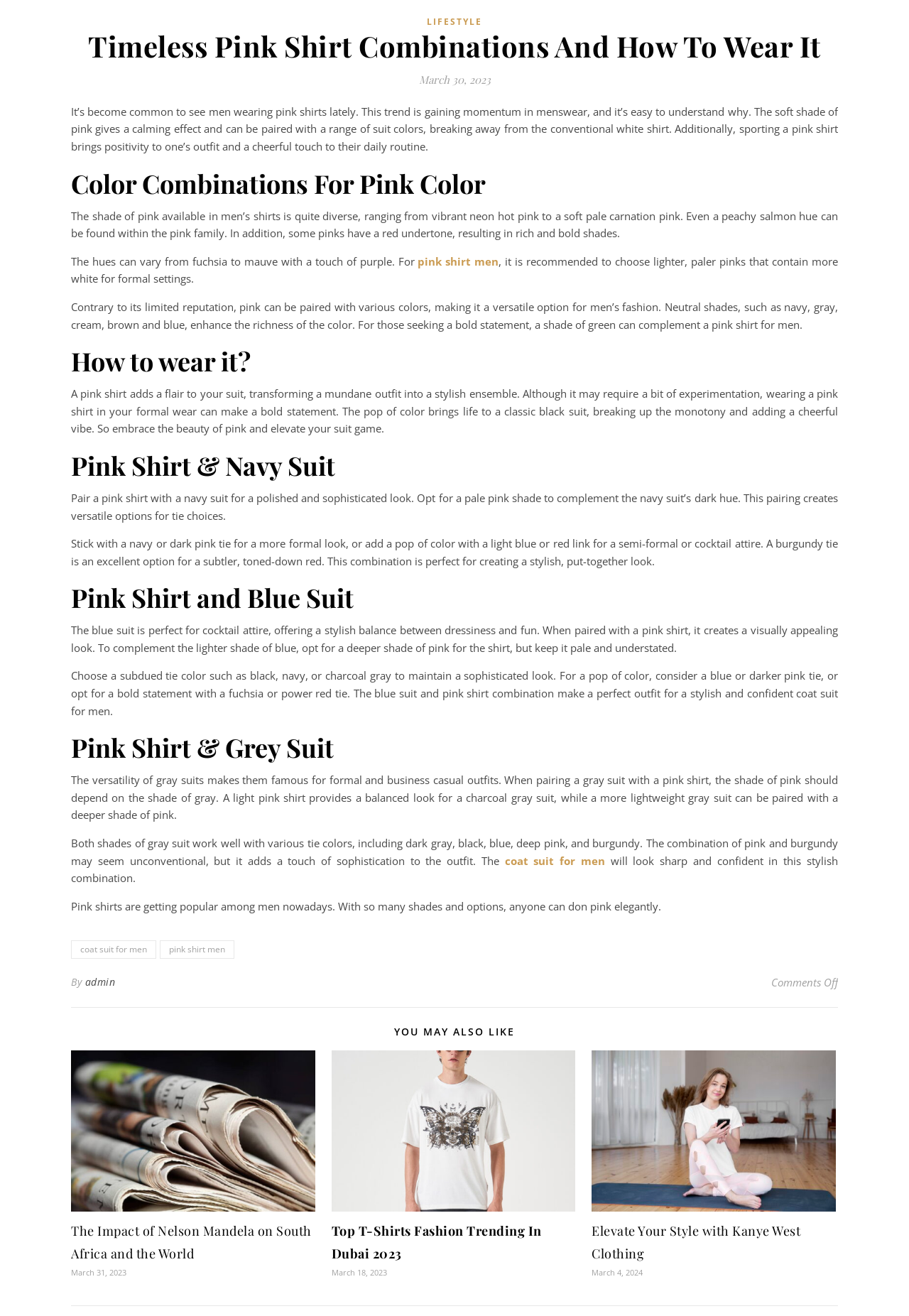Carefully examine the image and provide an in-depth answer to the question: What is the topic of the article?

The article discusses various combinations of pink shirts with different suit colors, including navy, blue, and gray, and provides tips on how to wear them.